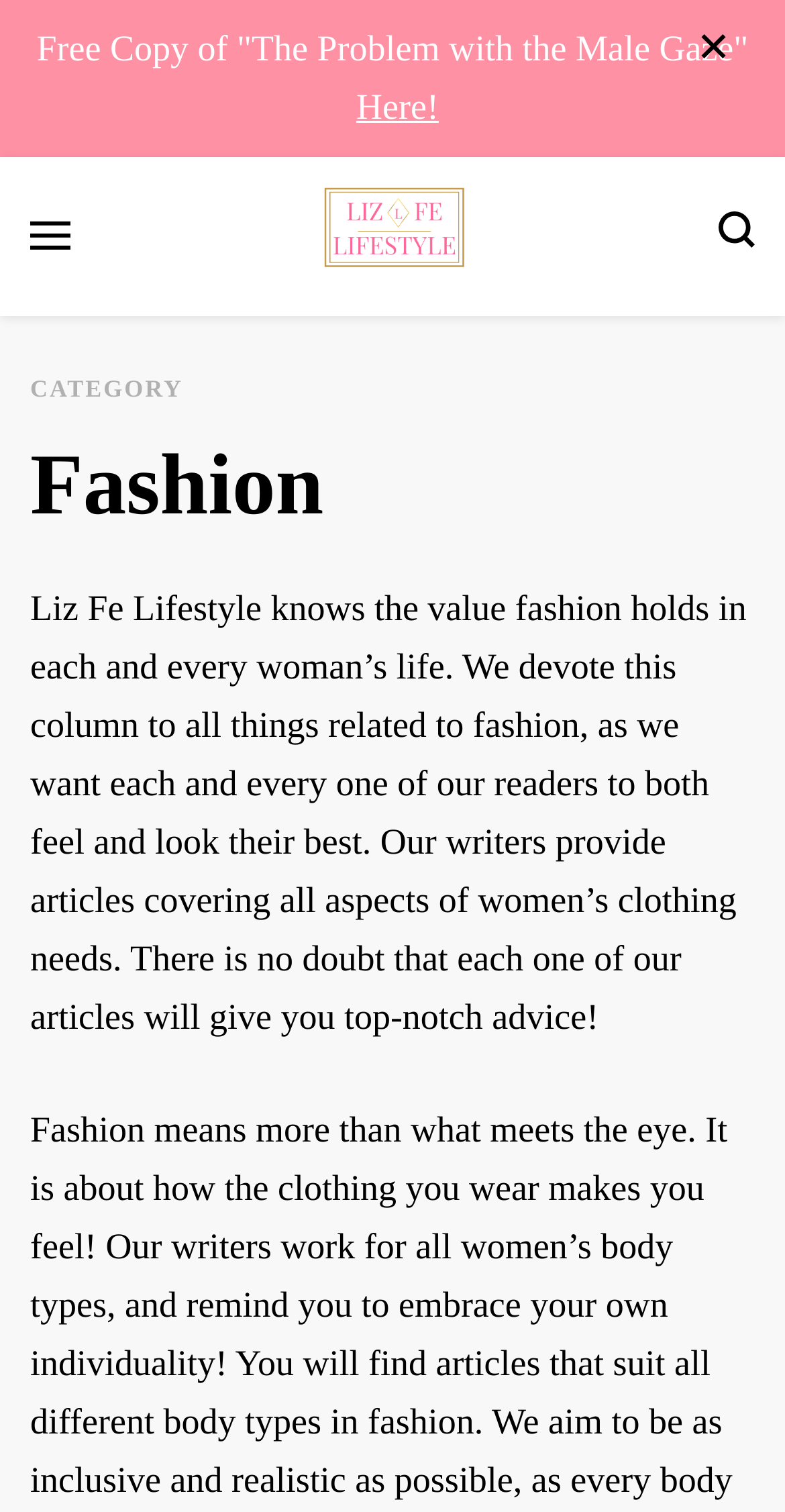Describe all the visual and textual components of the webpage comprehensively.

The webpage is about Liz Fe Lifestyle, a platform that focuses on empowering women in fashion and keeping them updated on the latest fashion trends. At the top of the page, there is a prominent offer to get a free copy of "The Problem with the Male Gaze" with a "Here!" link next to it. On the top-right corner, there is a button with no text. 

On the top-left corner, there is a primary menu toggle button. Below it, there is a link to Liz Fe Lifestyle with an accompanying image of the same name. Next to this link, there is another link to Liz Fe Lifestyle, followed by a text that describes the platform as a "Feminist Book Publisher". 

On the top-right corner, there is a search form toggle button with a small image. Below the top section, there is a category section with a "CATEGORY" label, followed by a heading that reads "Fashion". 

The main content of the page is a paragraph that describes the importance of fashion in women's lives and how Liz Fe Lifestyle provides articles covering all aspects of women's clothing needs, aiming to give readers top-notch advice.